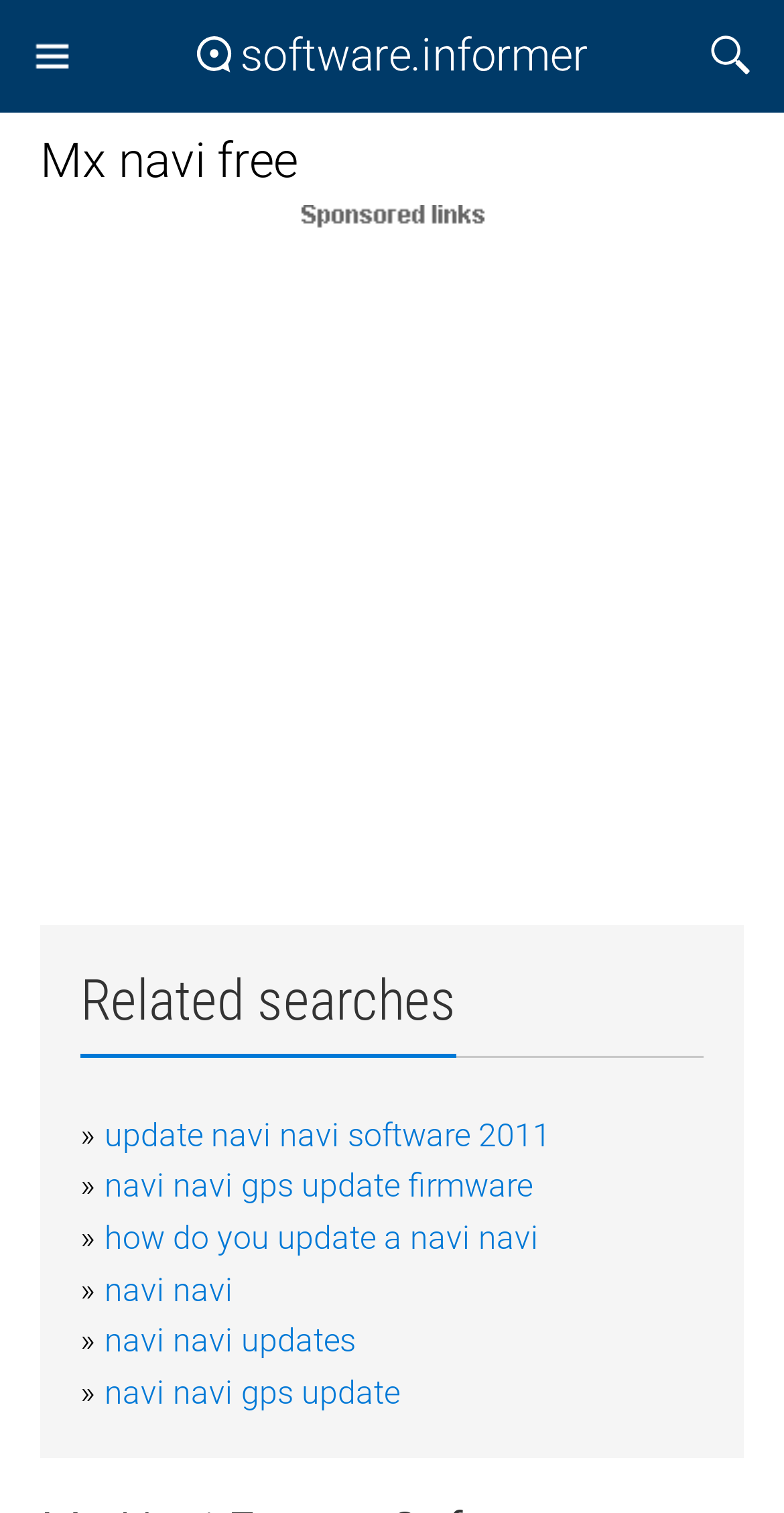Please identify the bounding box coordinates of the element I need to click to follow this instruction: "Download update navi navi software 2011".

[0.133, 0.737, 0.703, 0.763]